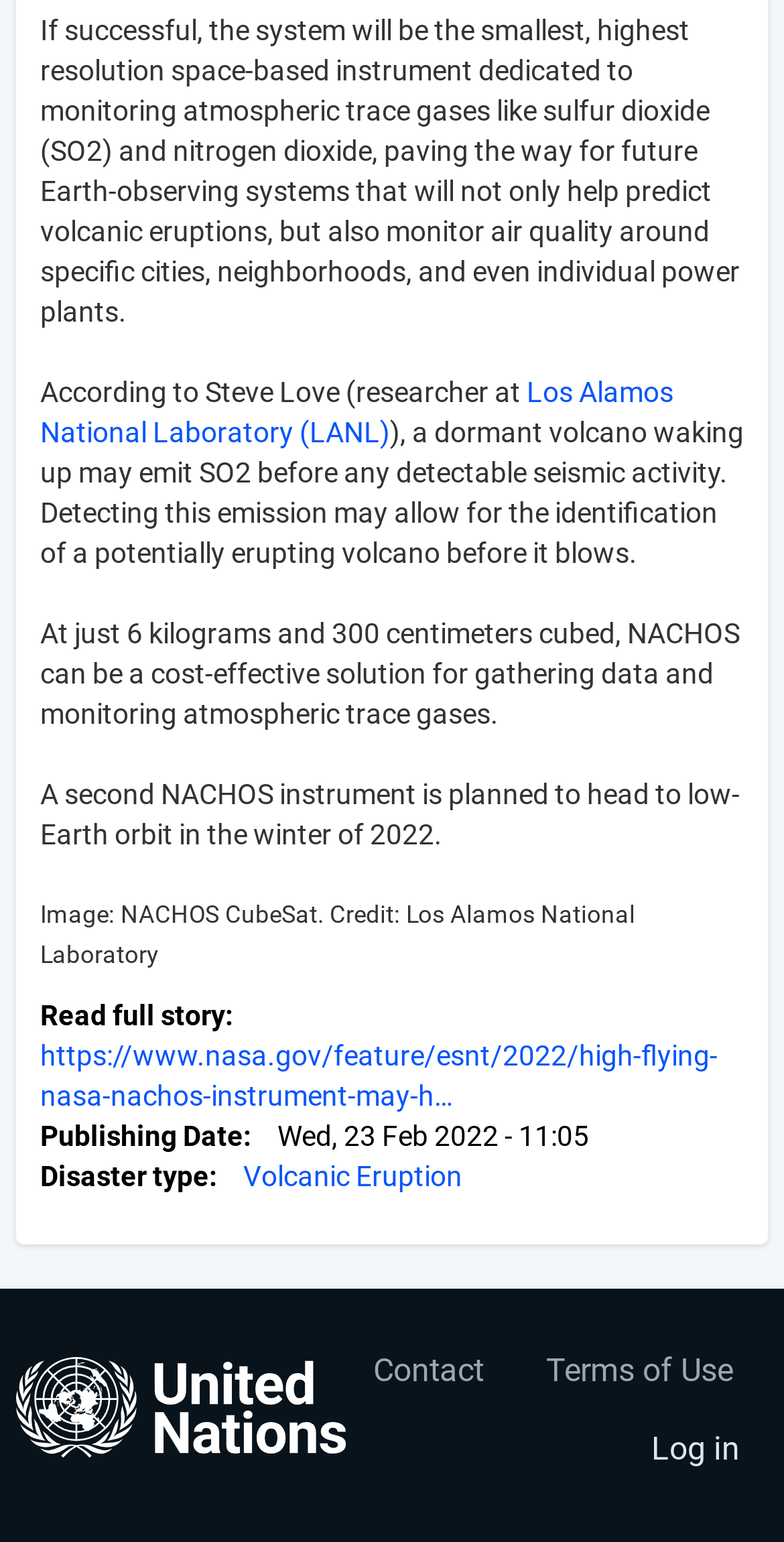What is the type of disaster mentioned in the article?
Observe the image and answer the question with a one-word or short phrase response.

Volcanic Eruption